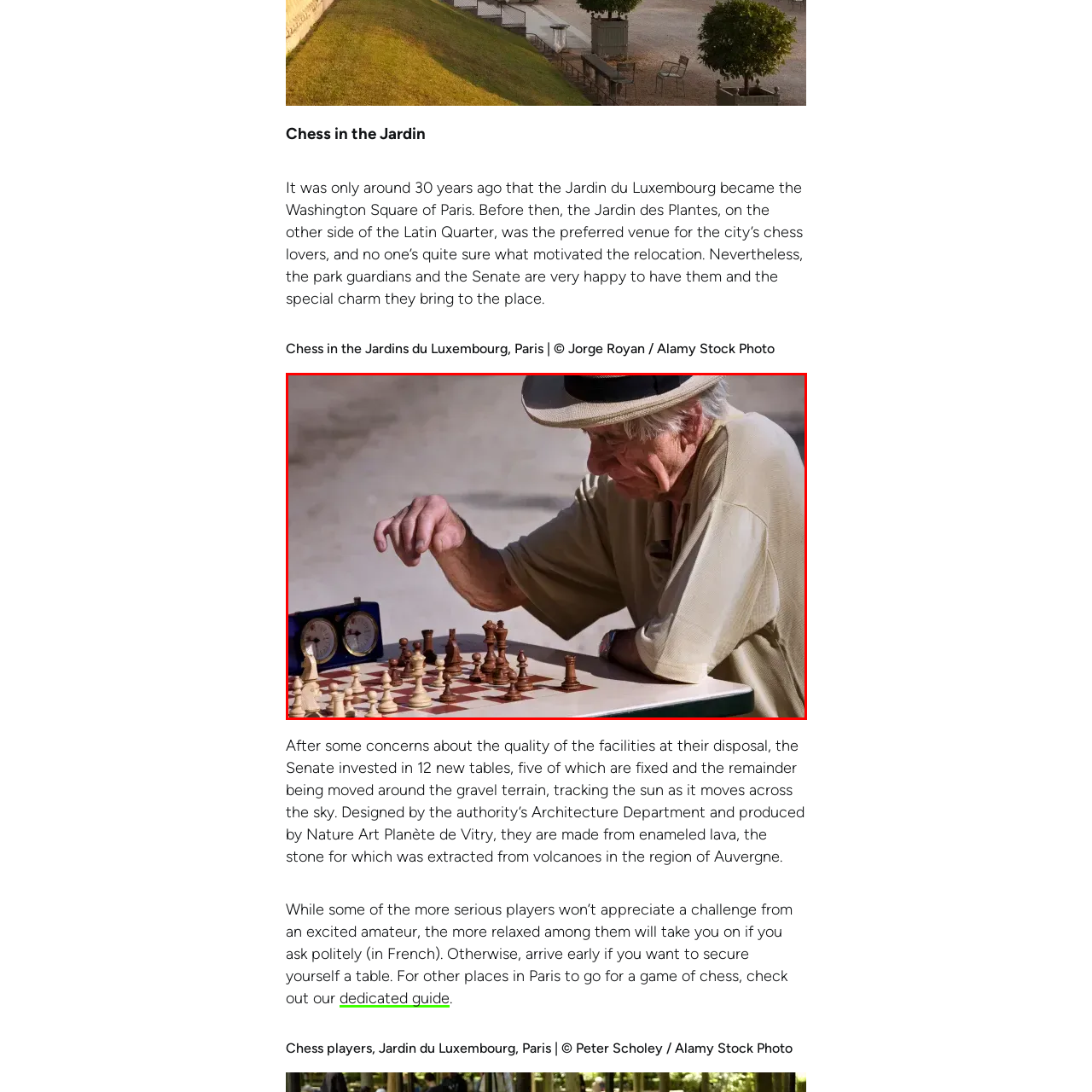How long has the Jardin du Luxembourg been a gathering spot for chess enthusiasts?
Observe the image inside the red bounding box and answer the question using only one word or a short phrase.

Over 30 years